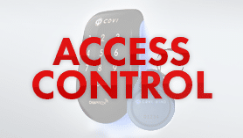What type of device is shown in the image?
Make sure to answer the question with a detailed and comprehensive explanation.

The device appears to be a keypad, which is indicative of modern access control systems designed to enhance security for residential and commercial properties.